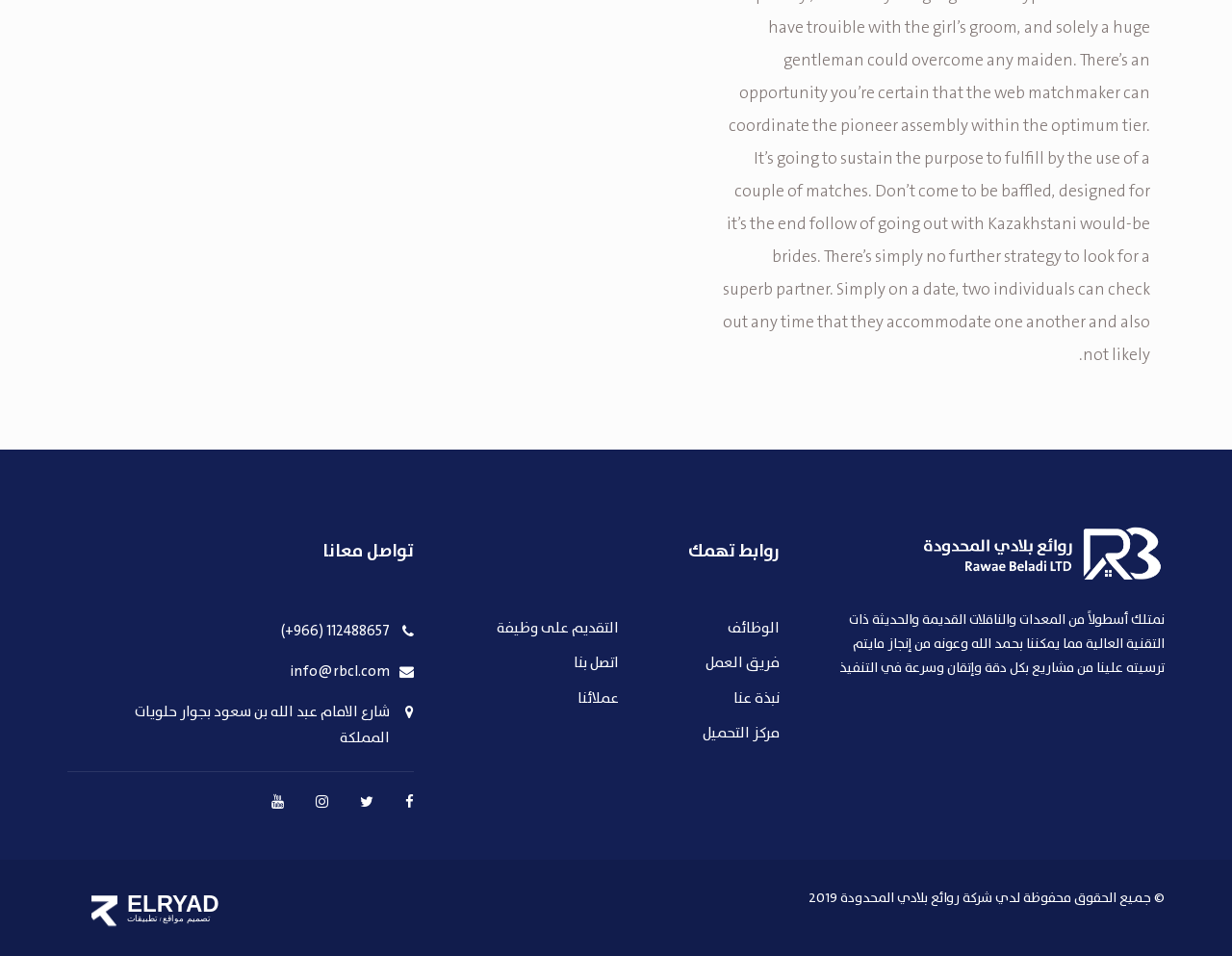Find and indicate the bounding box coordinates of the region you should select to follow the given instruction: "check the download center".

[0.57, 0.758, 0.633, 0.779]